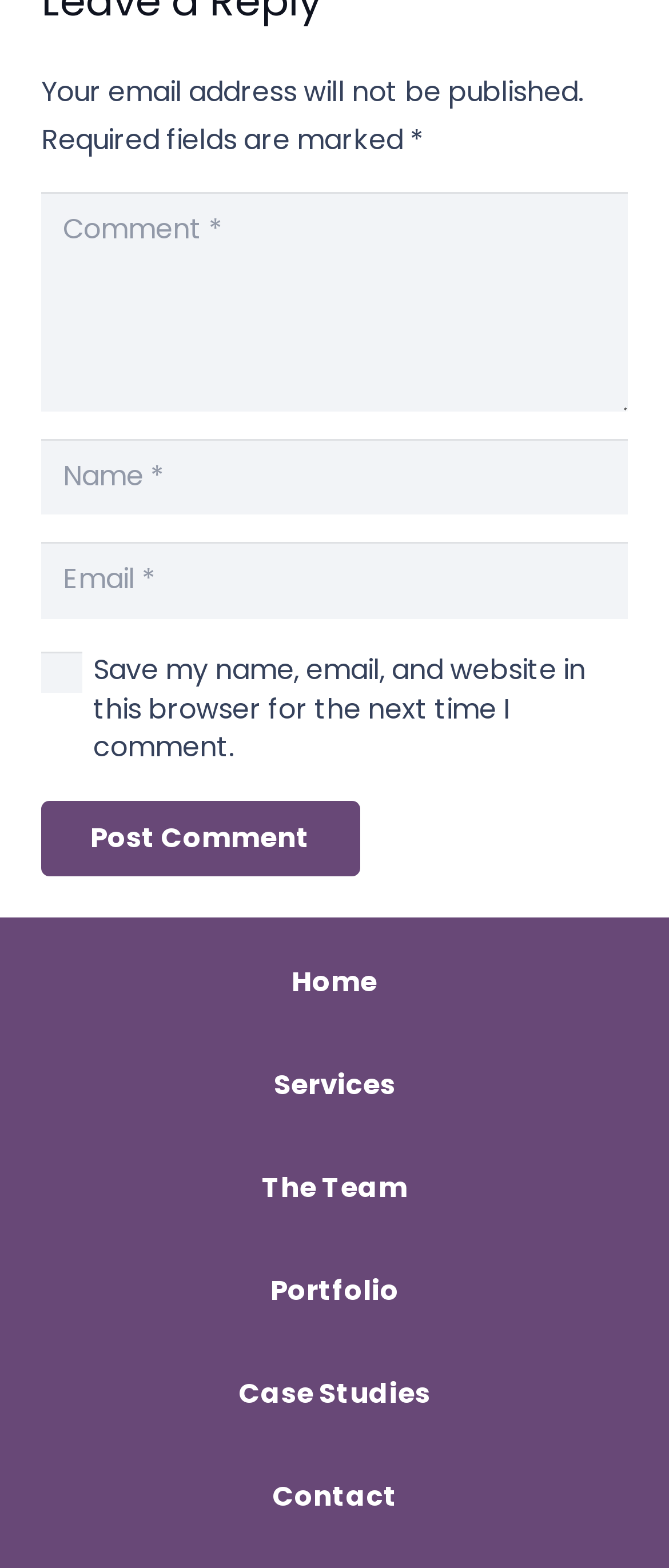What is the warning for the email field?
Based on the image, provide a one-word or brief-phrase response.

Invalid email address